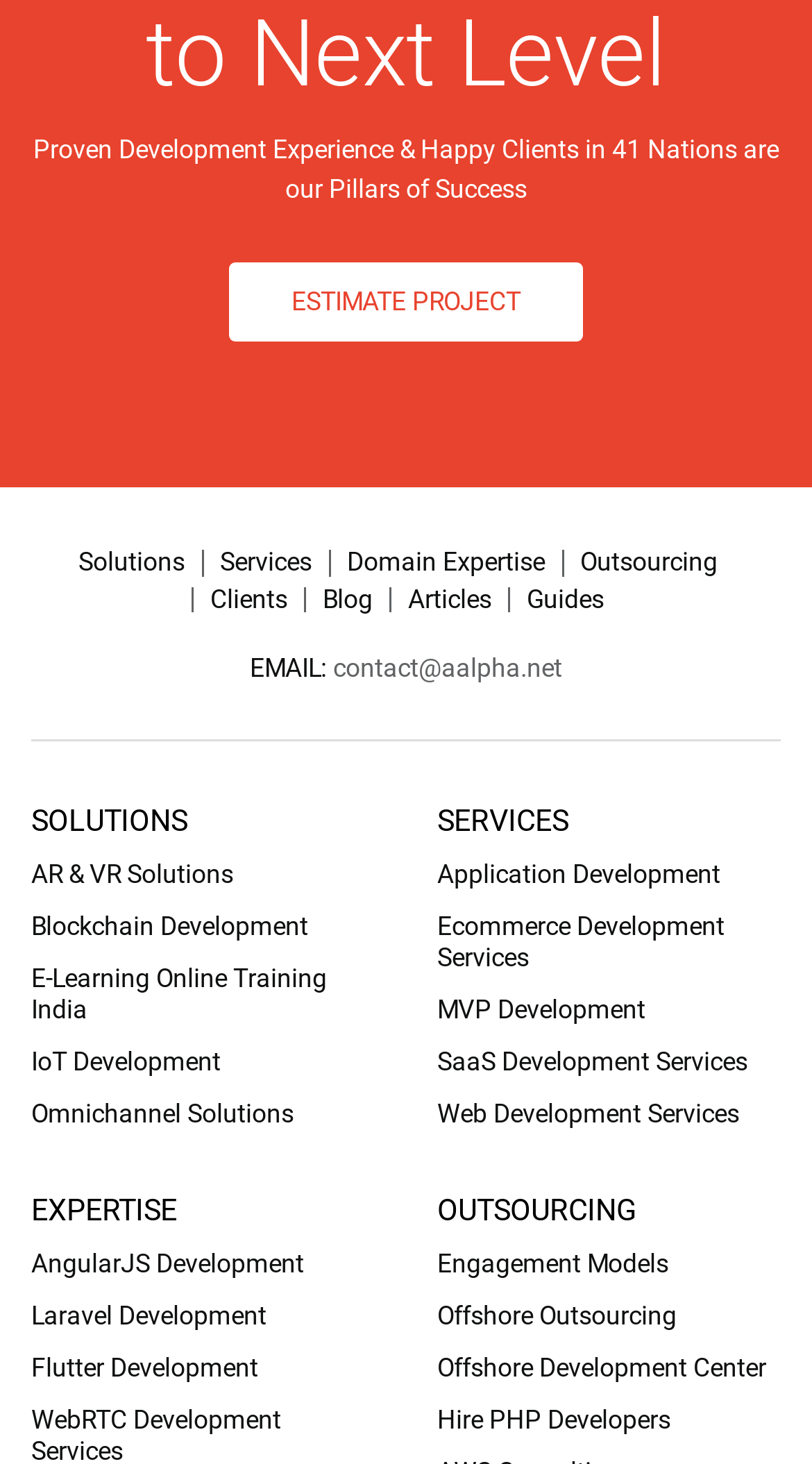Pinpoint the bounding box coordinates of the element to be clicked to execute the instruction: "Learn about Omnichannel Solutions".

[0.038, 0.751, 0.362, 0.772]